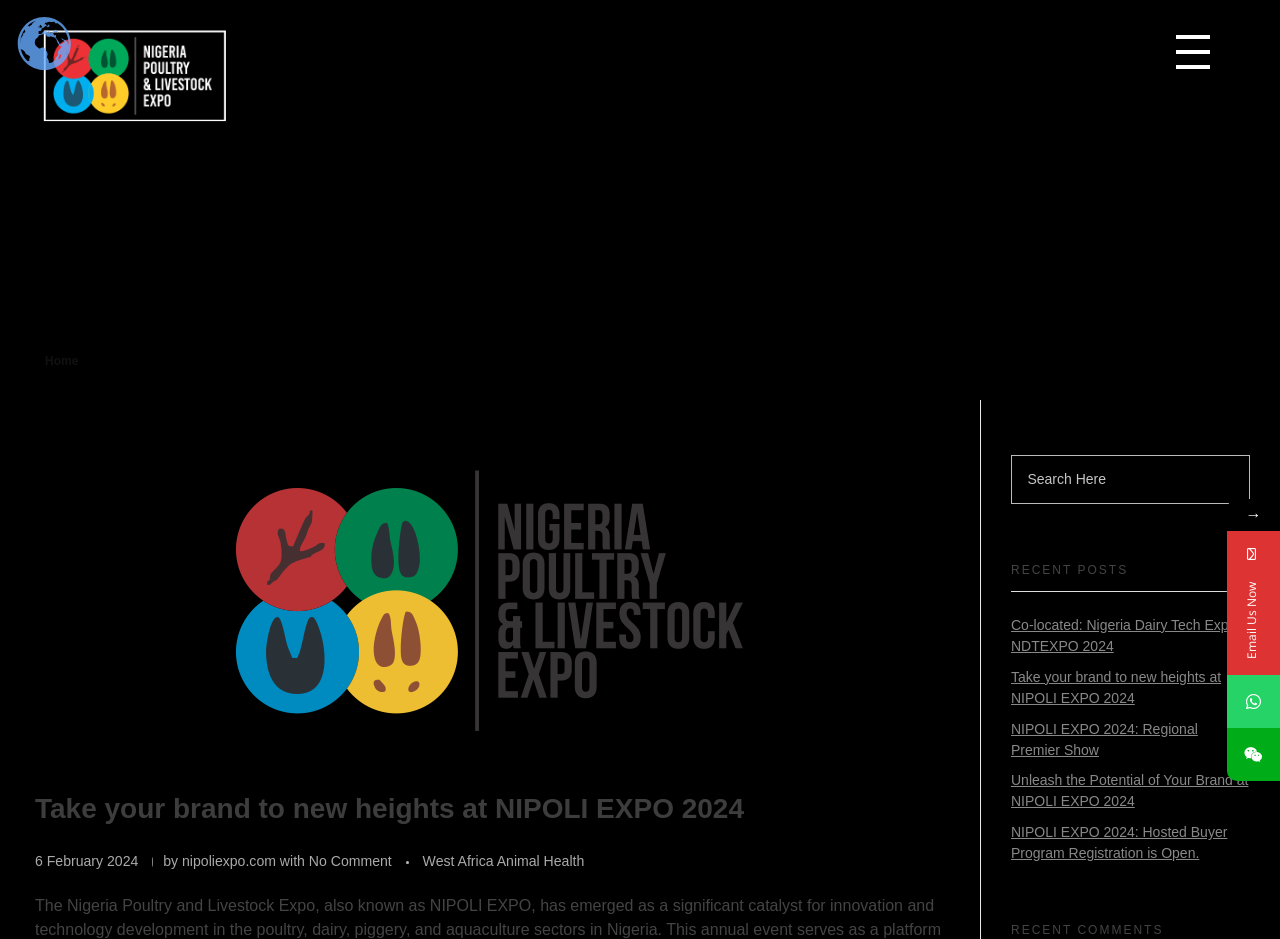What is the date of the event?
Based on the image, provide your answer in one word or phrase.

6 February 2024